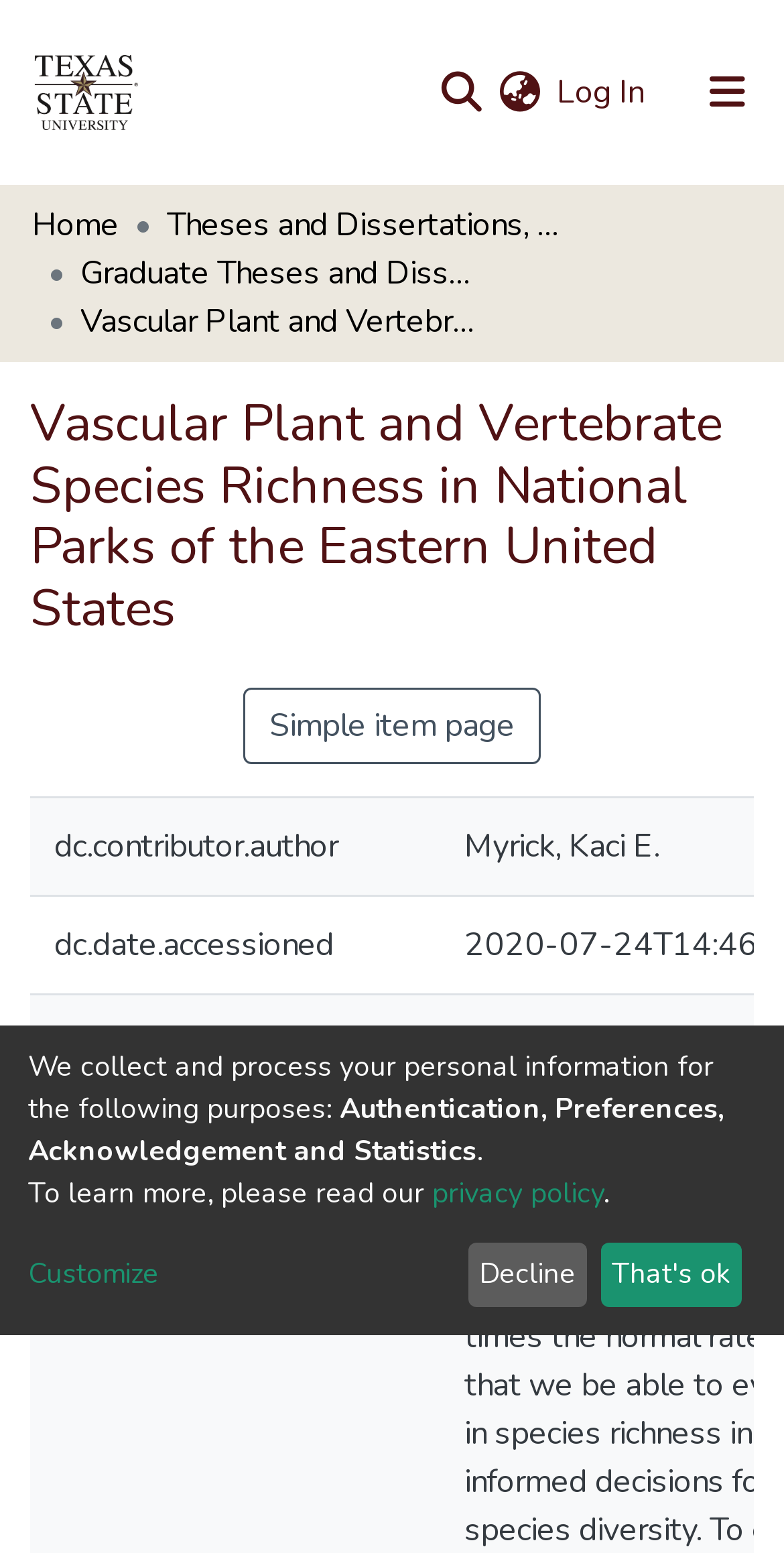Can you give a comprehensive explanation to the question given the content of the image?
What is the purpose of the search bar?

The search bar is located at the top of the webpage, and it has a textbox and a submit button. The purpose of this search bar is to allow users to search for specific content within the website.